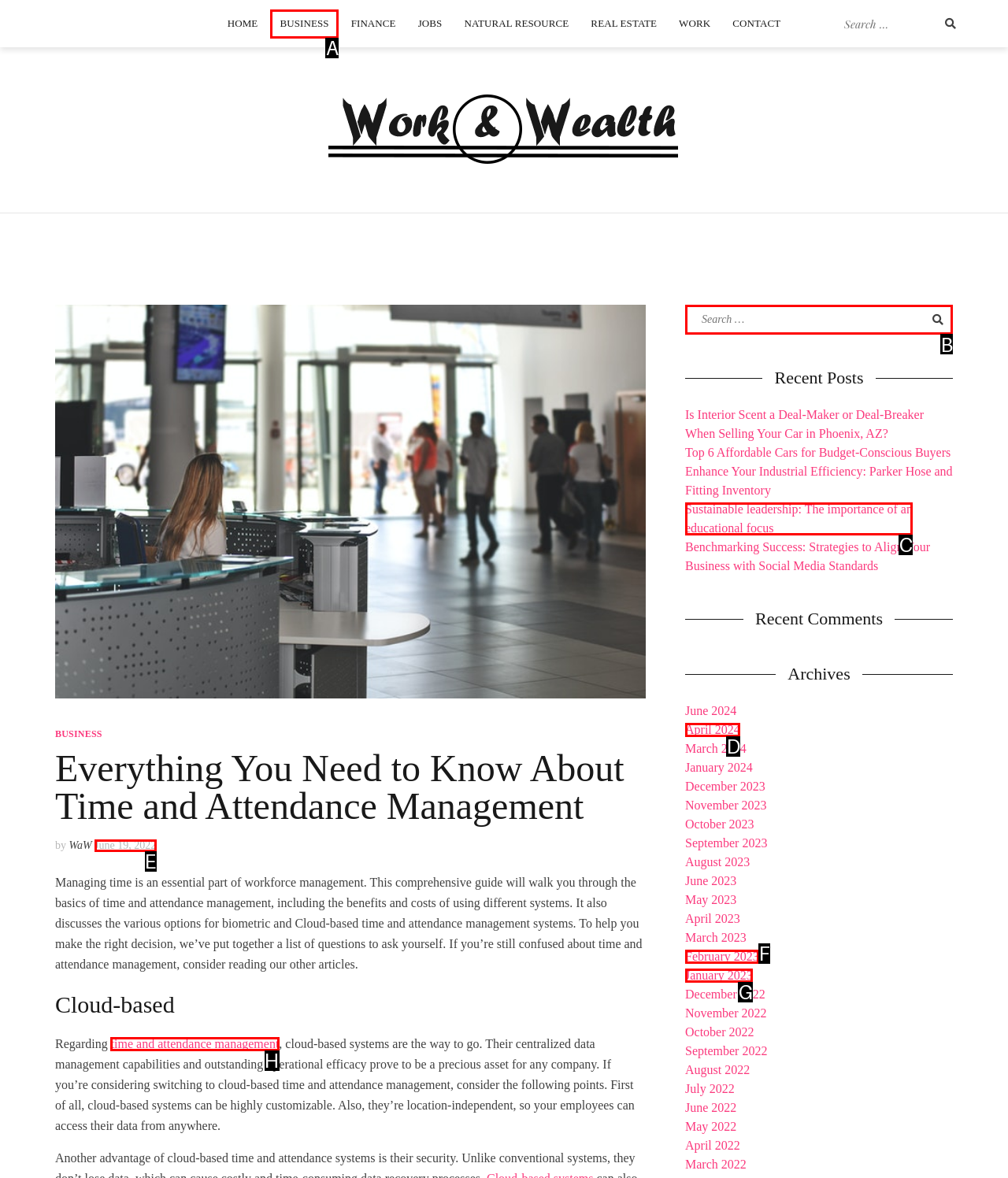Given the task: Search for something again, point out the letter of the appropriate UI element from the marked options in the screenshot.

B